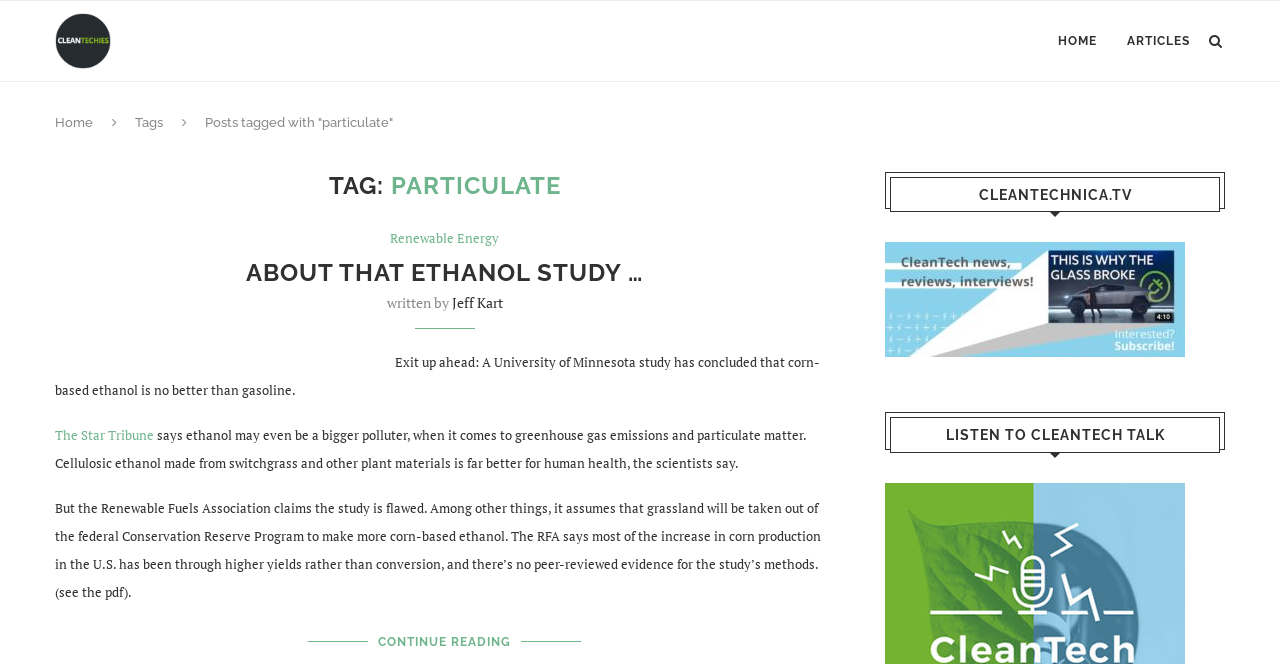What is the name of the TV channel mentioned?
Please use the image to deliver a detailed and complete answer.

The name of the TV channel can be determined by looking at the heading 'CLEANTECHNICA.TV' in the bottom-right corner of the webpage, which is a separate section from the main article.